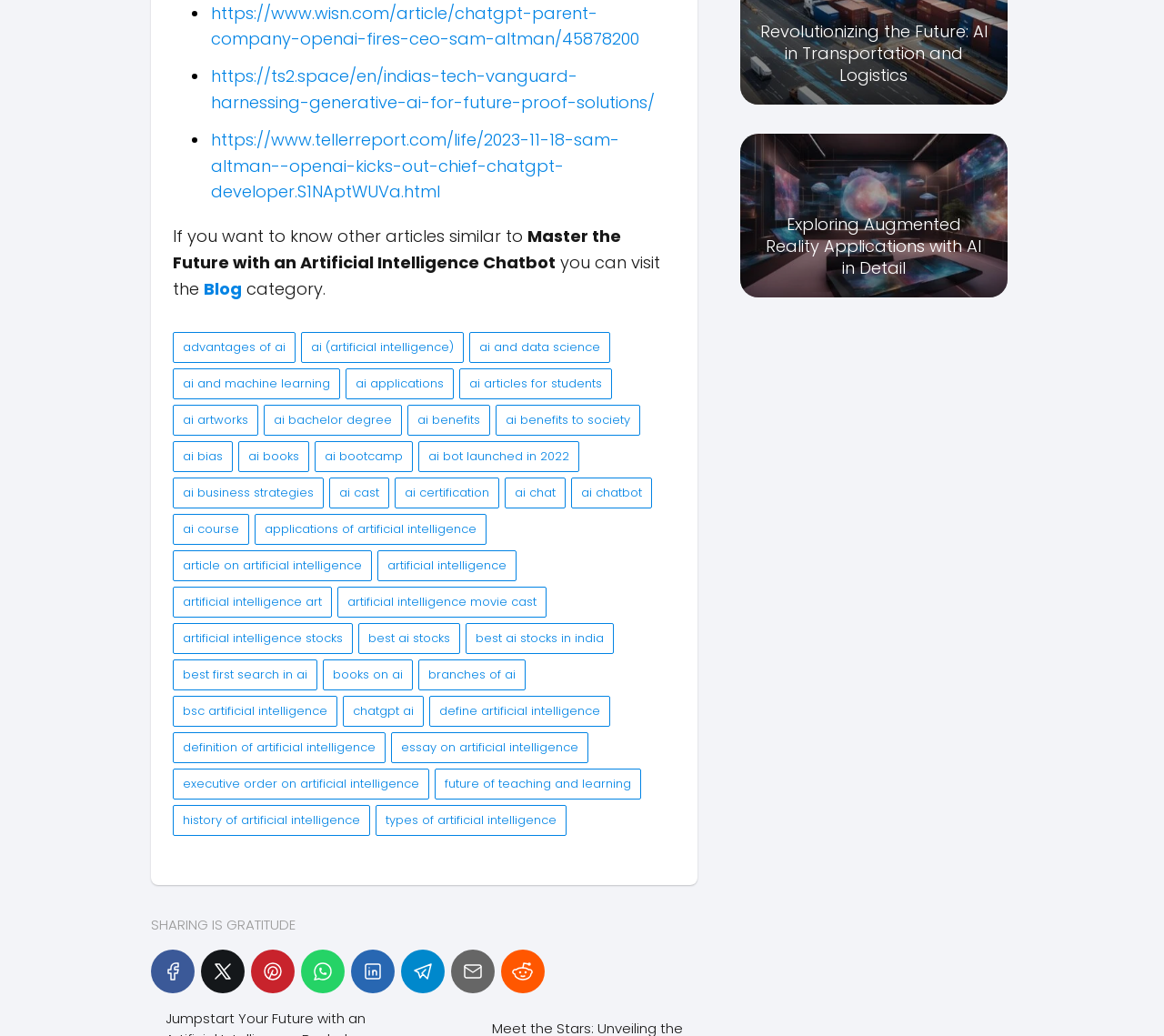Refer to the screenshot and give an in-depth answer to this question: What is the topic of the article in the highlighted section?

The link 'Exploring Augmented Reality Applications with AI in Detail' in the highlighted section suggests that the topic of the article is related to the applications of Artificial Intelligence in Augmented Reality.